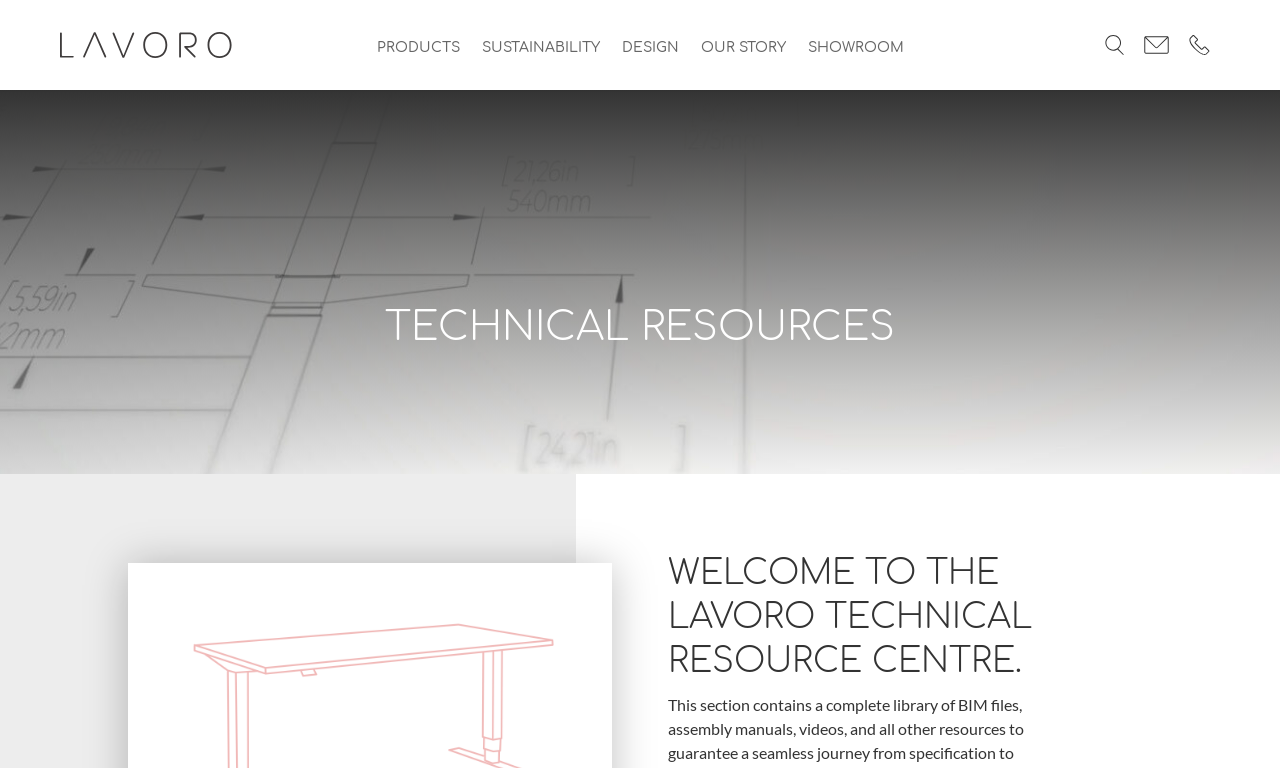Reply to the question with a single word or phrase:
What is the purpose of the technical resource centre?

To provide resources from specification to